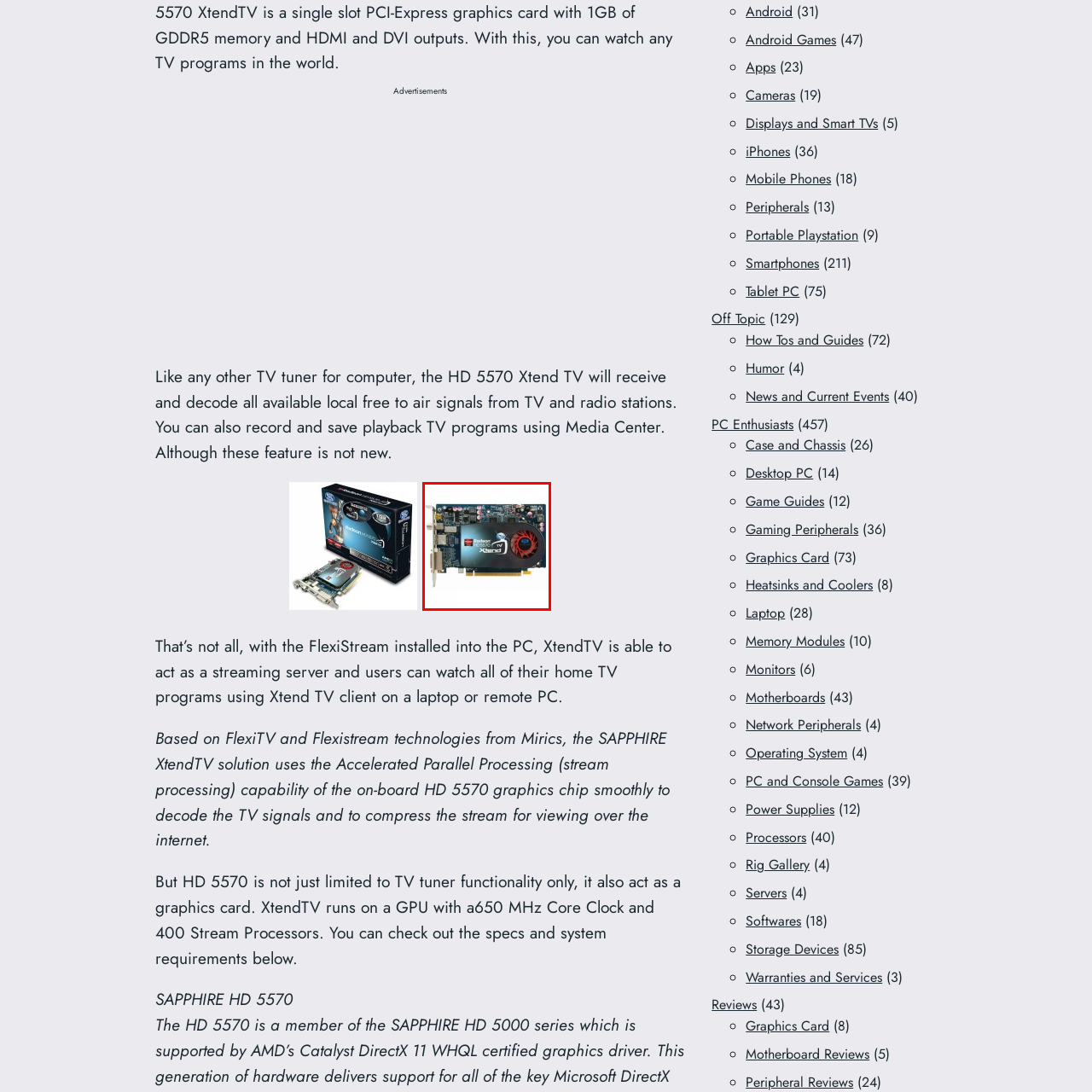Take a close look at the image outlined in red and answer the ensuing question with a single word or phrase:
What is the purpose of the intricate circuitry on the card?

To highlight its advanced technology